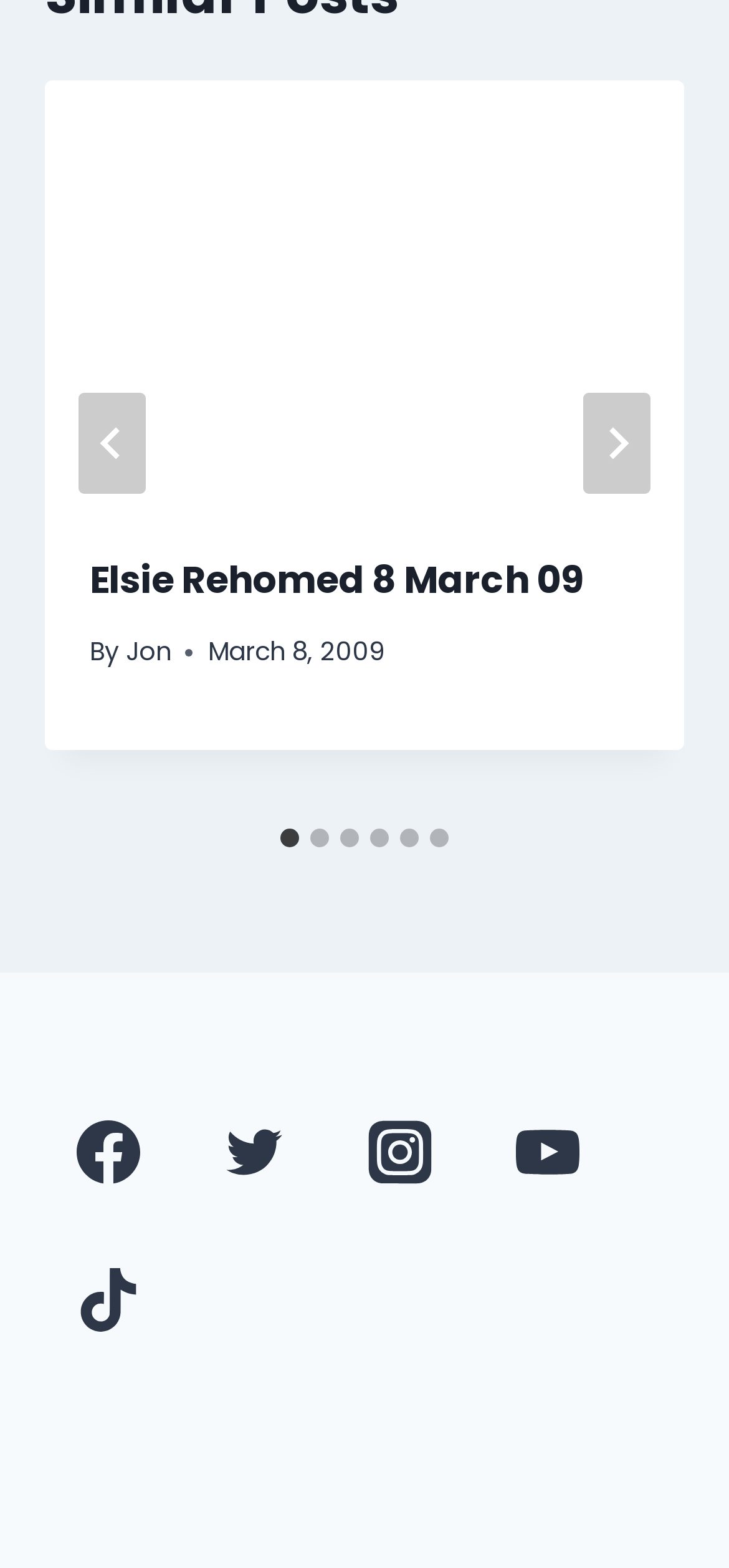What social media platforms are available?
Please give a detailed and elaborate answer to the question.

I found the social media platforms by looking at the links at the bottom of the webpage. There are links to Facebook, Twitter, Instagram, YouTube, and TikTok, each with an image element corresponding to the platform's logo.